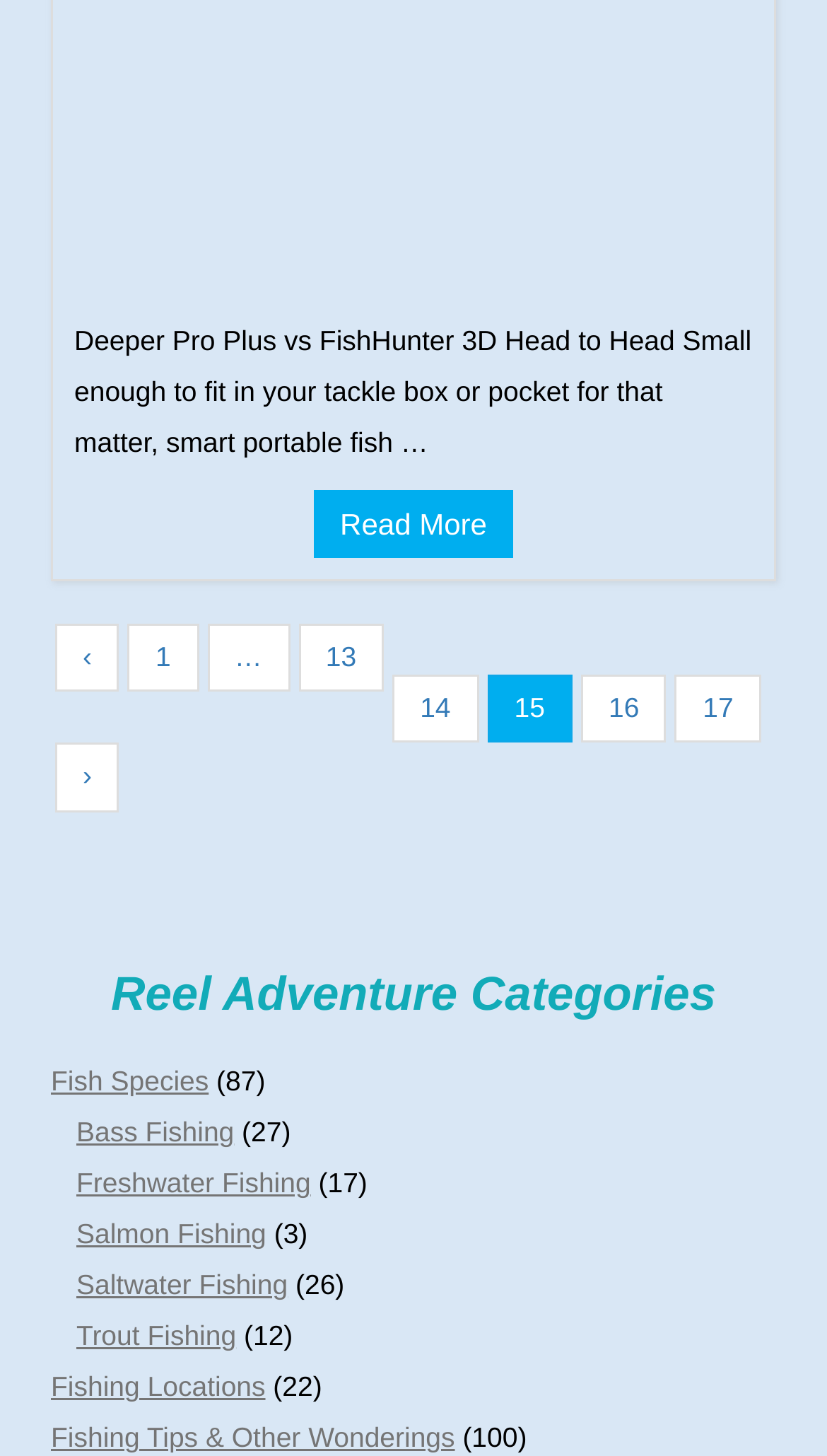Using the webpage screenshot, find the UI element described by Freshwater Fishing. Provide the bounding box coordinates in the format (top-left x, top-left y, bottom-right x, bottom-right y), ensuring all values are floating point numbers between 0 and 1.

[0.092, 0.802, 0.376, 0.824]